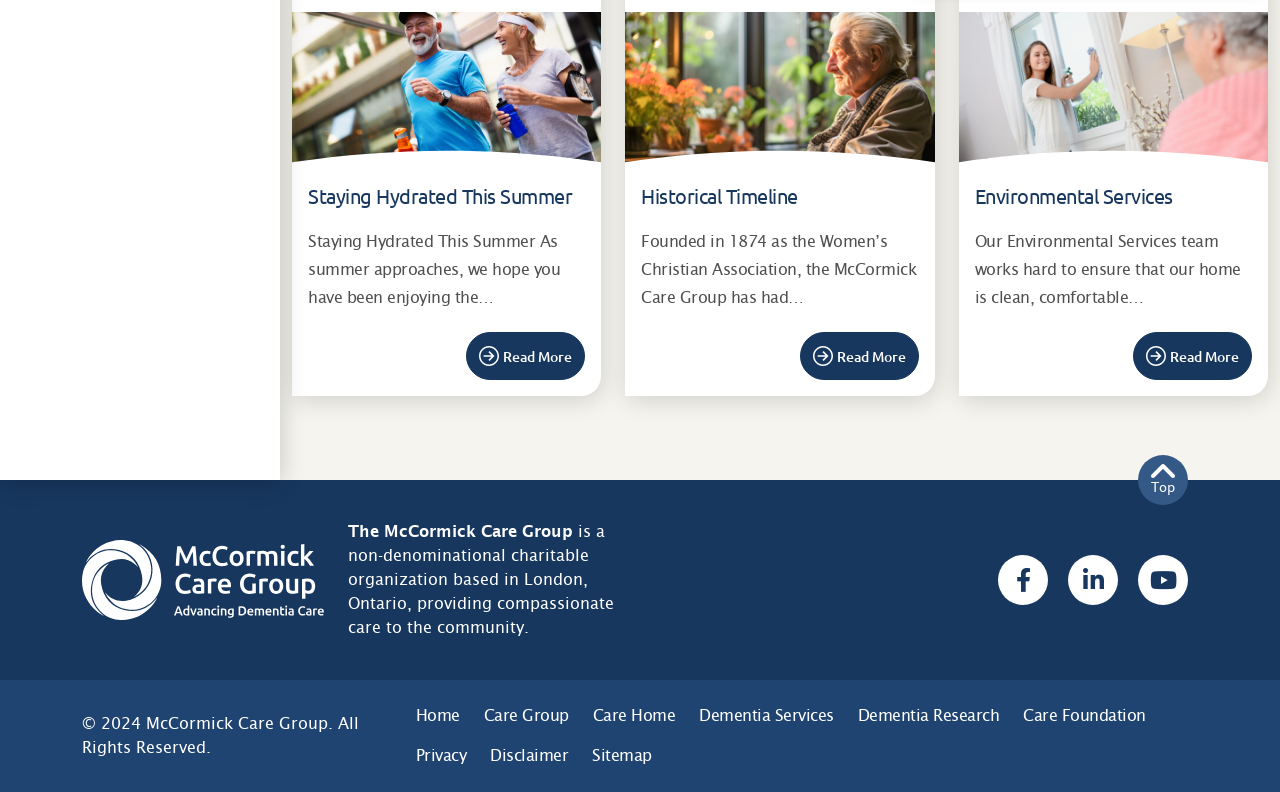With reference to the screenshot, provide a detailed response to the question below:
What services does the Environmental Services team provide?

The Environmental Services team provides services to ensure a clean and comfortable home, as mentioned in the StaticText element with the text 'Our Environmental Services team works hard to ensure that our home is clean, comfortable…'.